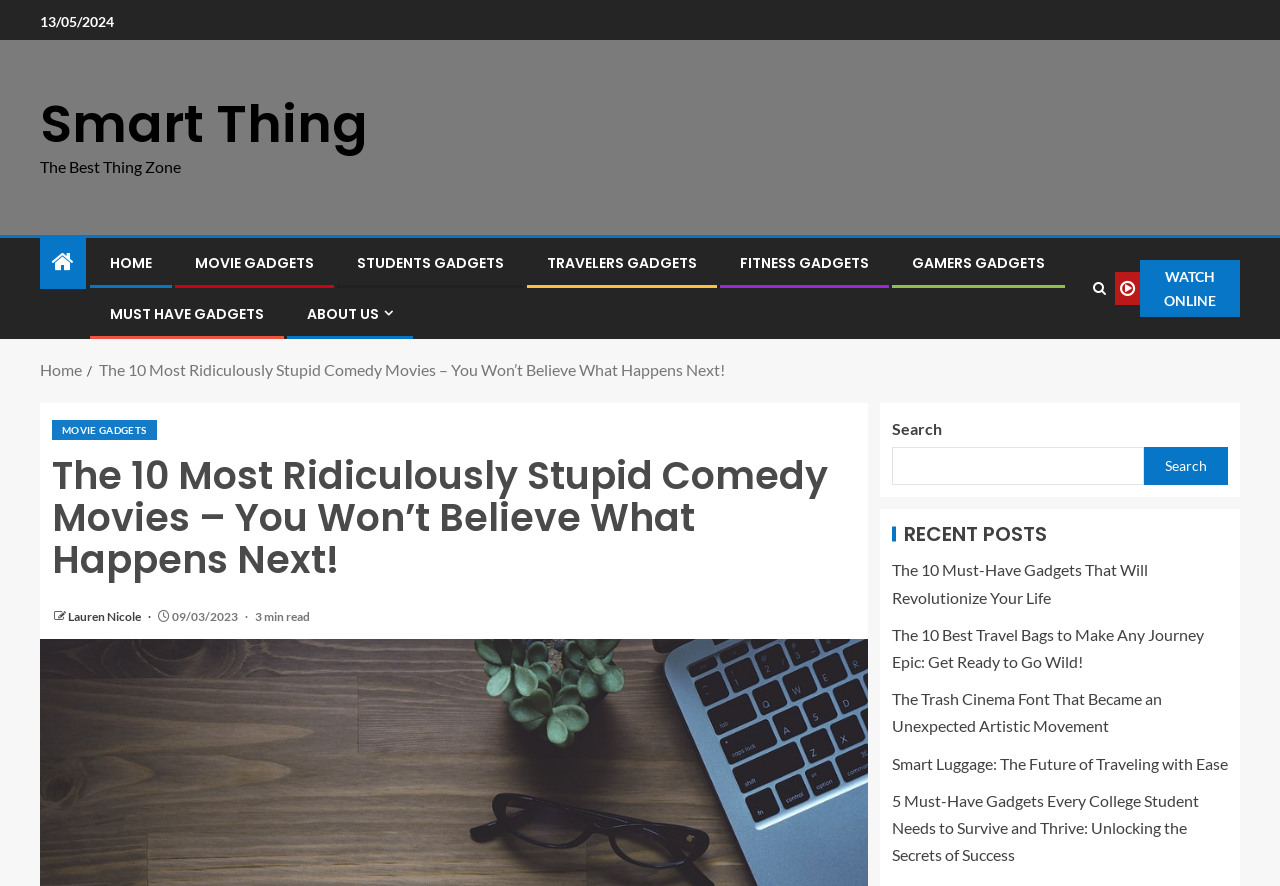Can you find the bounding box coordinates for the element to click on to achieve the instruction: "Click on the 'WATCH ONLINE' button"?

[0.871, 0.293, 0.969, 0.358]